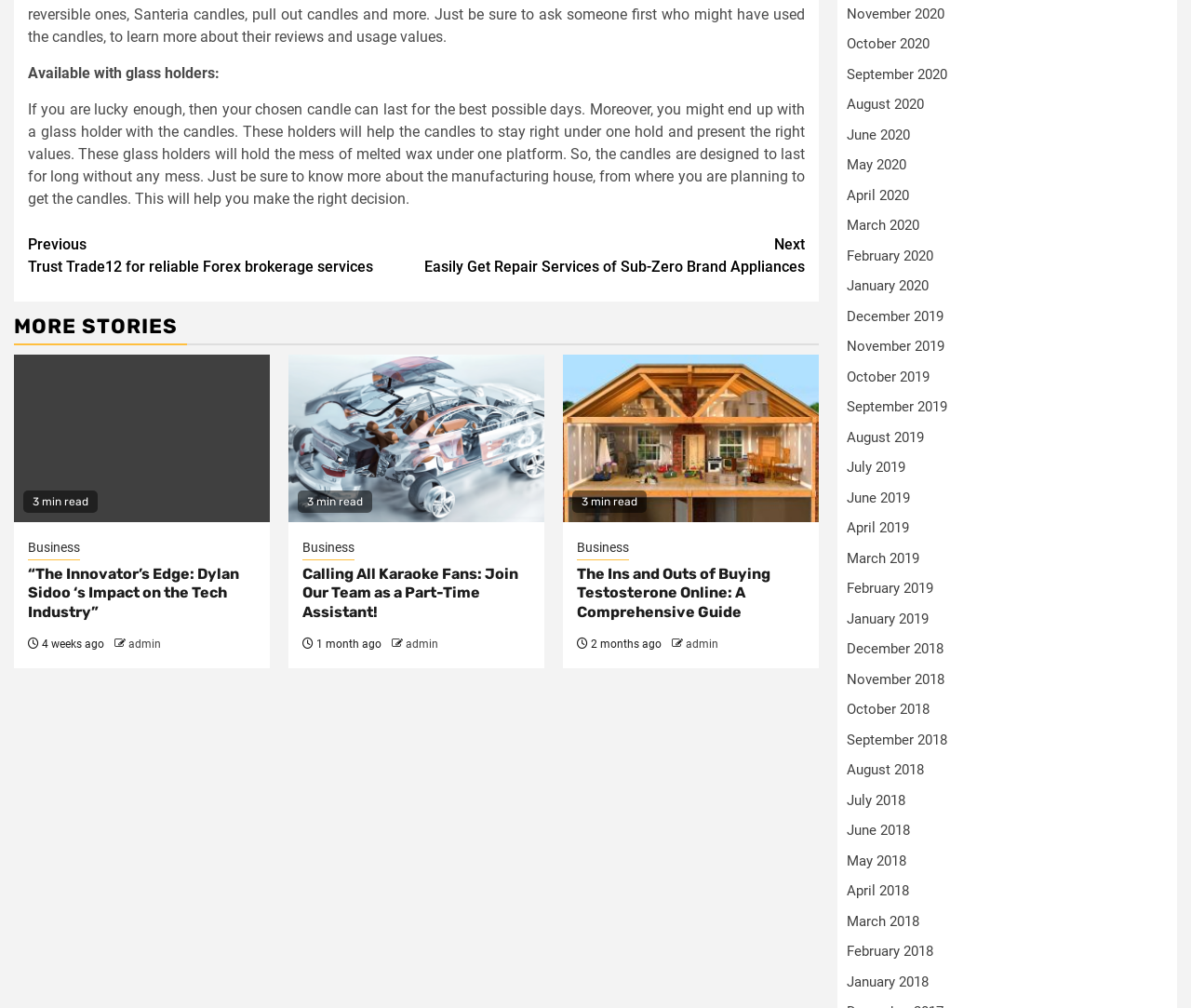Identify the bounding box for the given UI element using the description provided. Coordinates should be in the format (top-left x, top-left y, bottom-right x, bottom-right y) and must be between 0 and 1. Here is the description: parent_node: 3 min read

[0.012, 0.351, 0.227, 0.518]